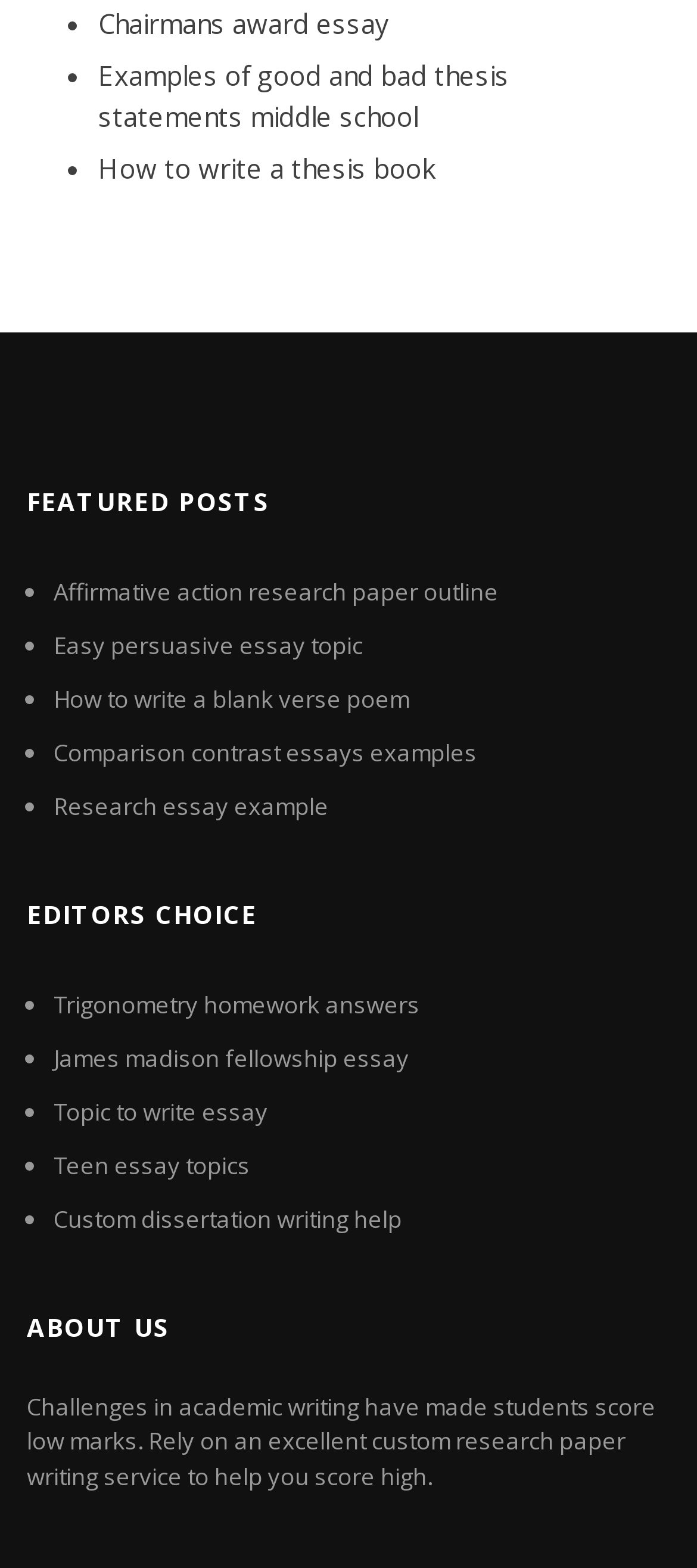Provide the bounding box coordinates of the HTML element this sentence describes: "Affirmative action research paper outline". The bounding box coordinates consist of four float numbers between 0 and 1, i.e., [left, top, right, bottom].

[0.077, 0.367, 0.715, 0.387]